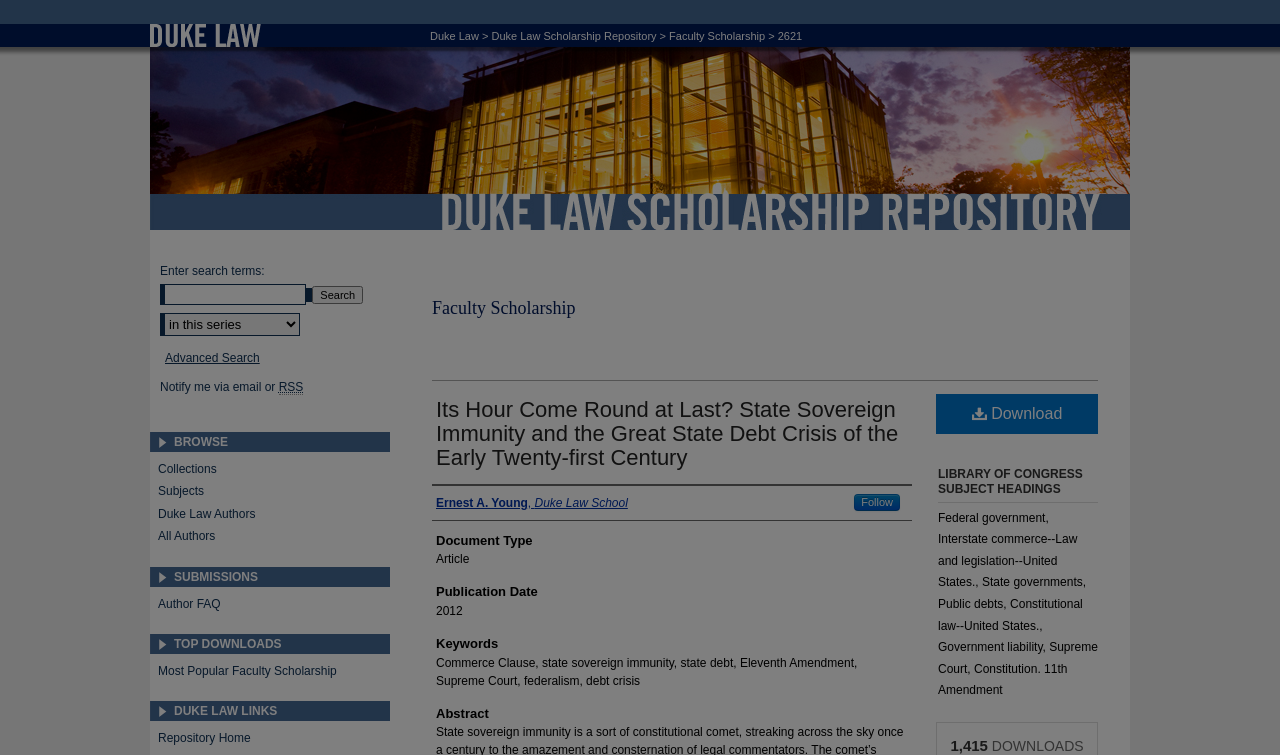Find the bounding box coordinates for the area that must be clicked to perform this action: "Browse collections".

[0.123, 0.612, 0.305, 0.631]